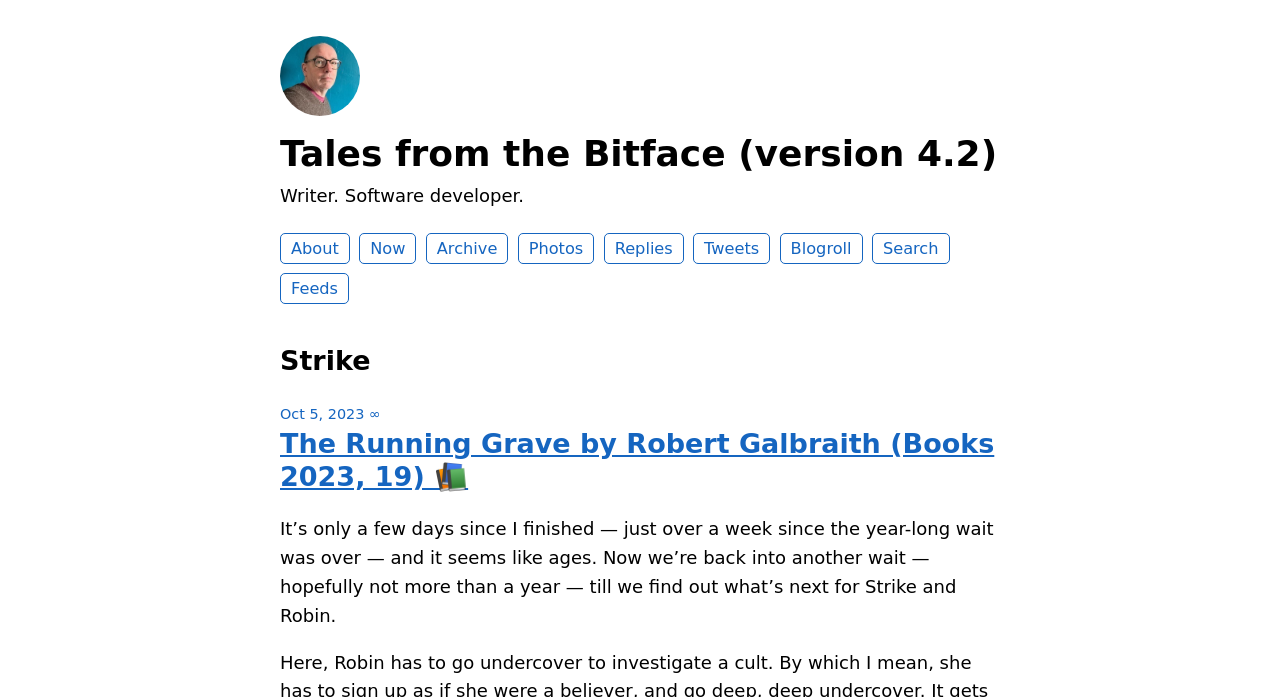Locate the bounding box of the UI element described in the following text: "Archive".

[0.333, 0.335, 0.397, 0.379]